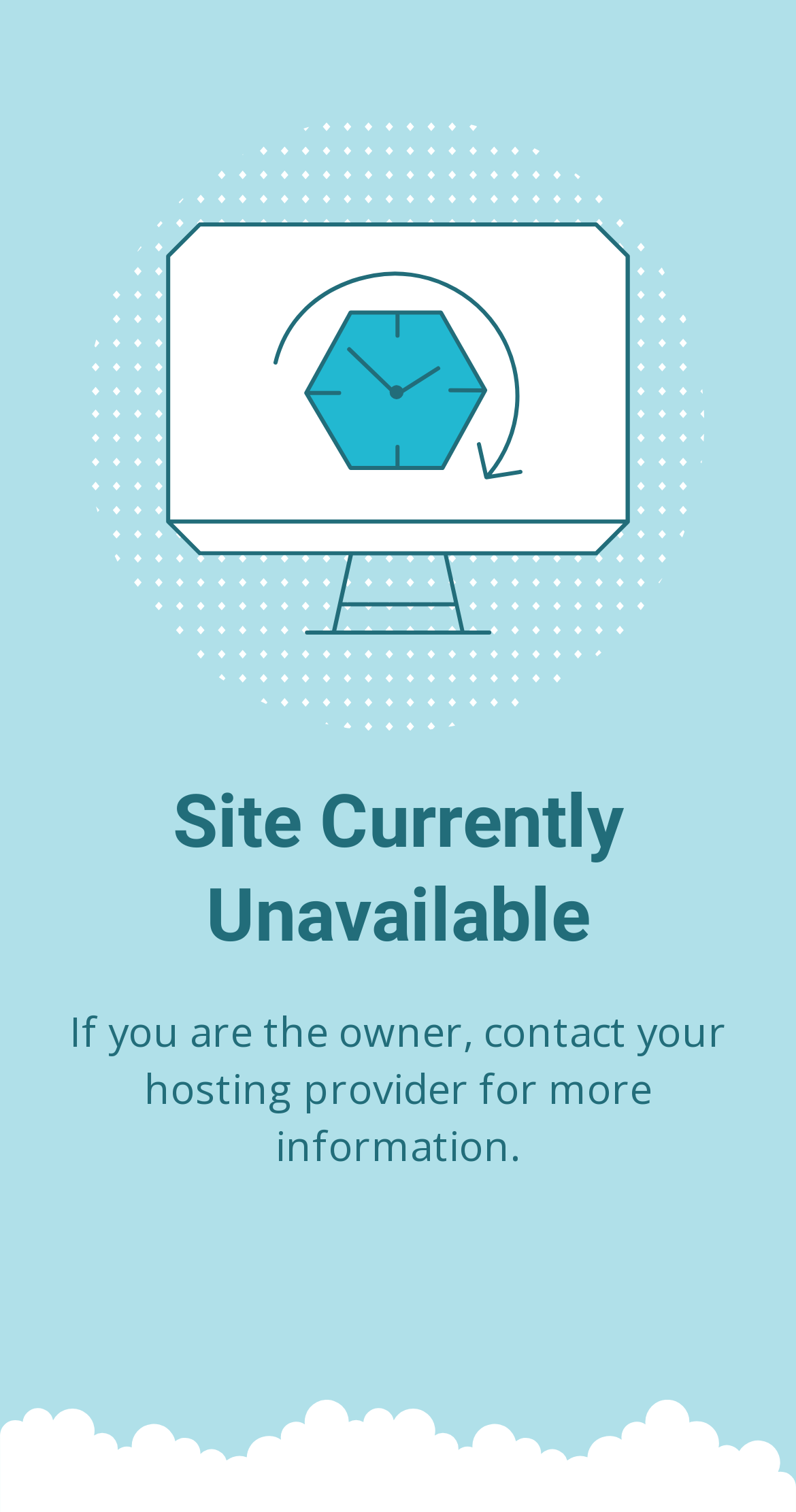Identify the headline of the webpage and generate its text content.

Site Currently Unavailable